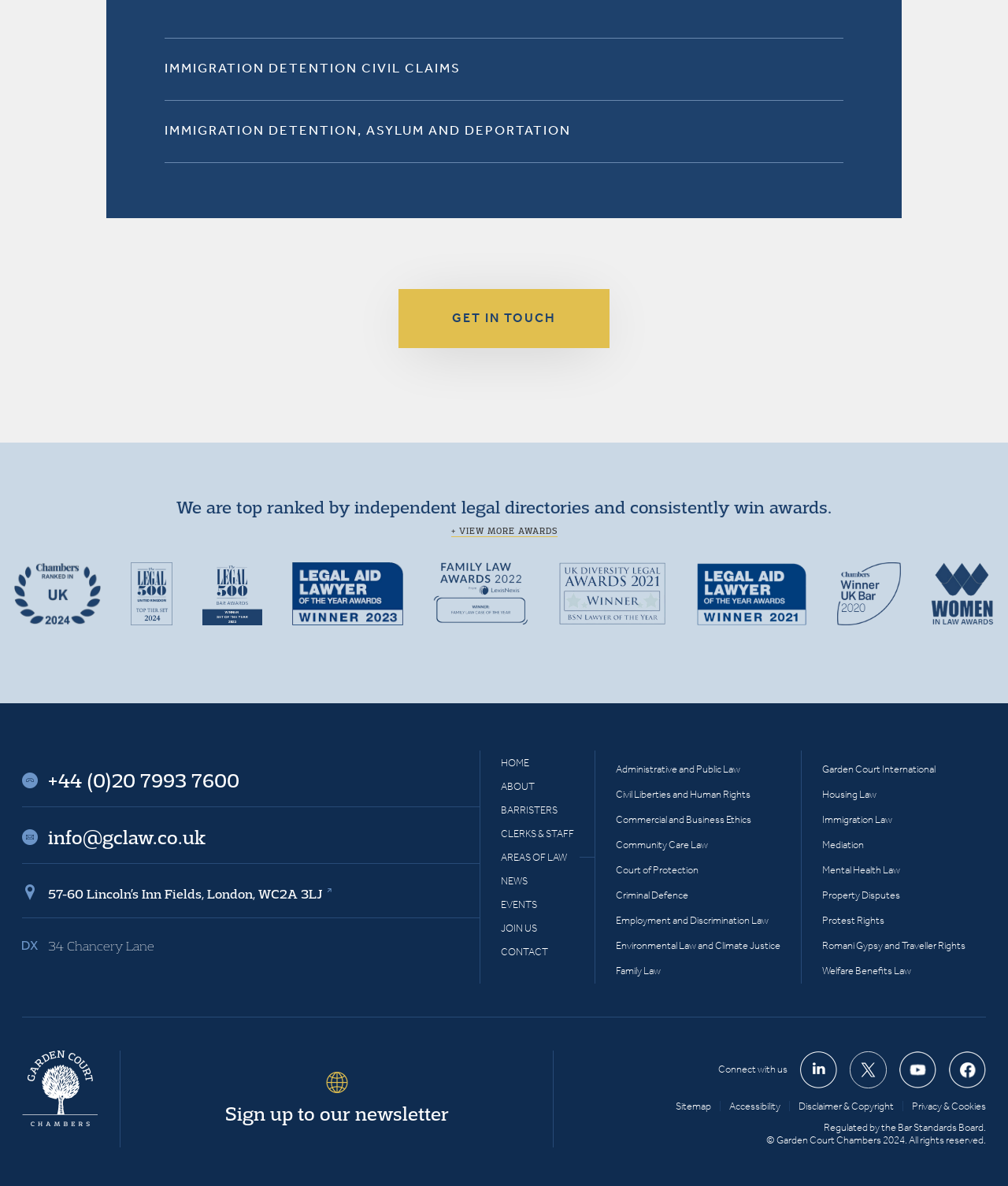What is the name of the law firm?
Please provide a single word or phrase in response based on the screenshot.

Garden Court Chambers